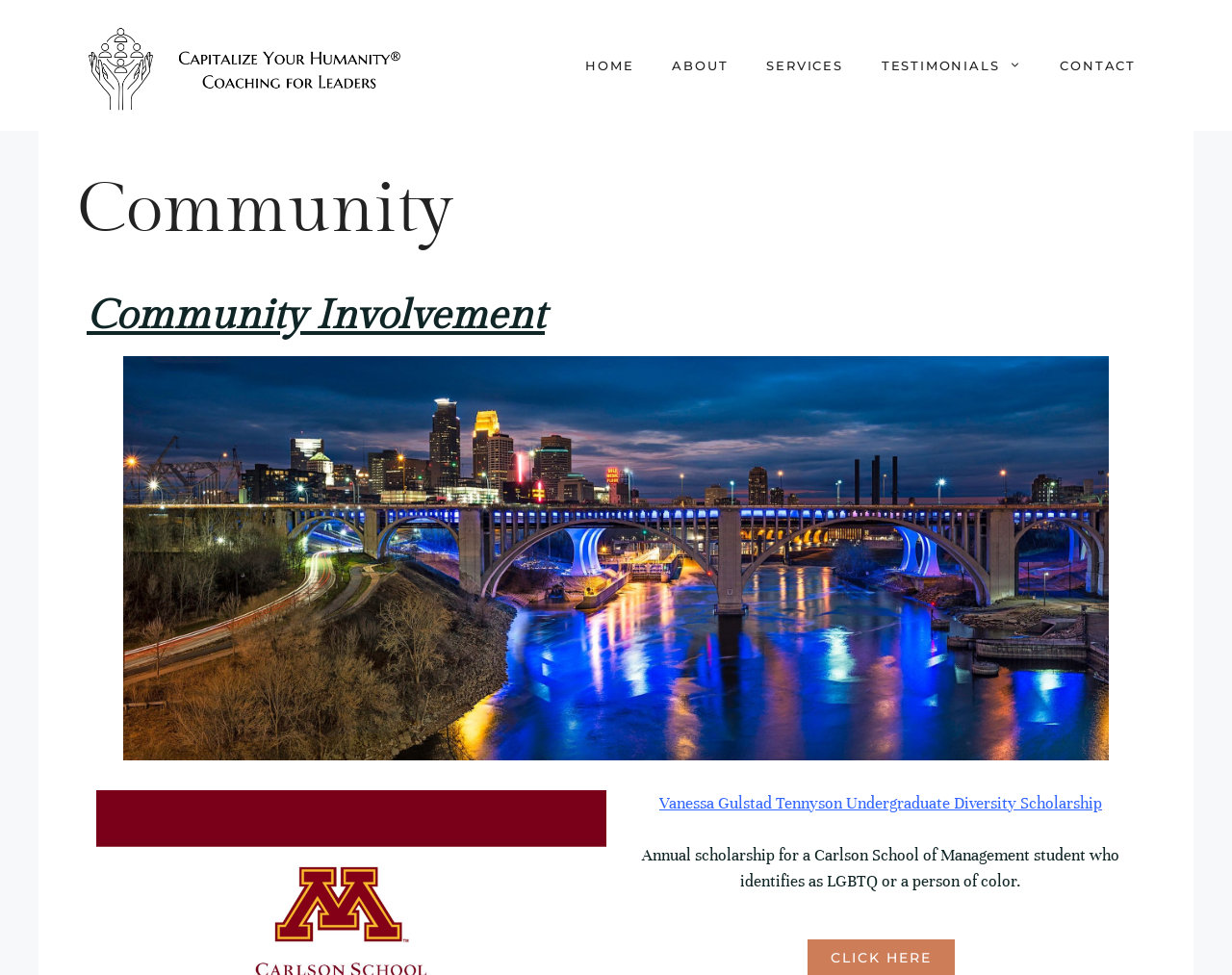What is the purpose of the navigation section?
Based on the image, answer the question in a detailed manner.

I inferred the purpose of the navigation section by analyzing the elements under the 'navigation' element with ID 21. It contains links to different pages such as 'HOME', 'ABOUT', 'SERVICES', etc. The presence of these links suggests that the navigation section is meant to help users navigate to different pages on the website.